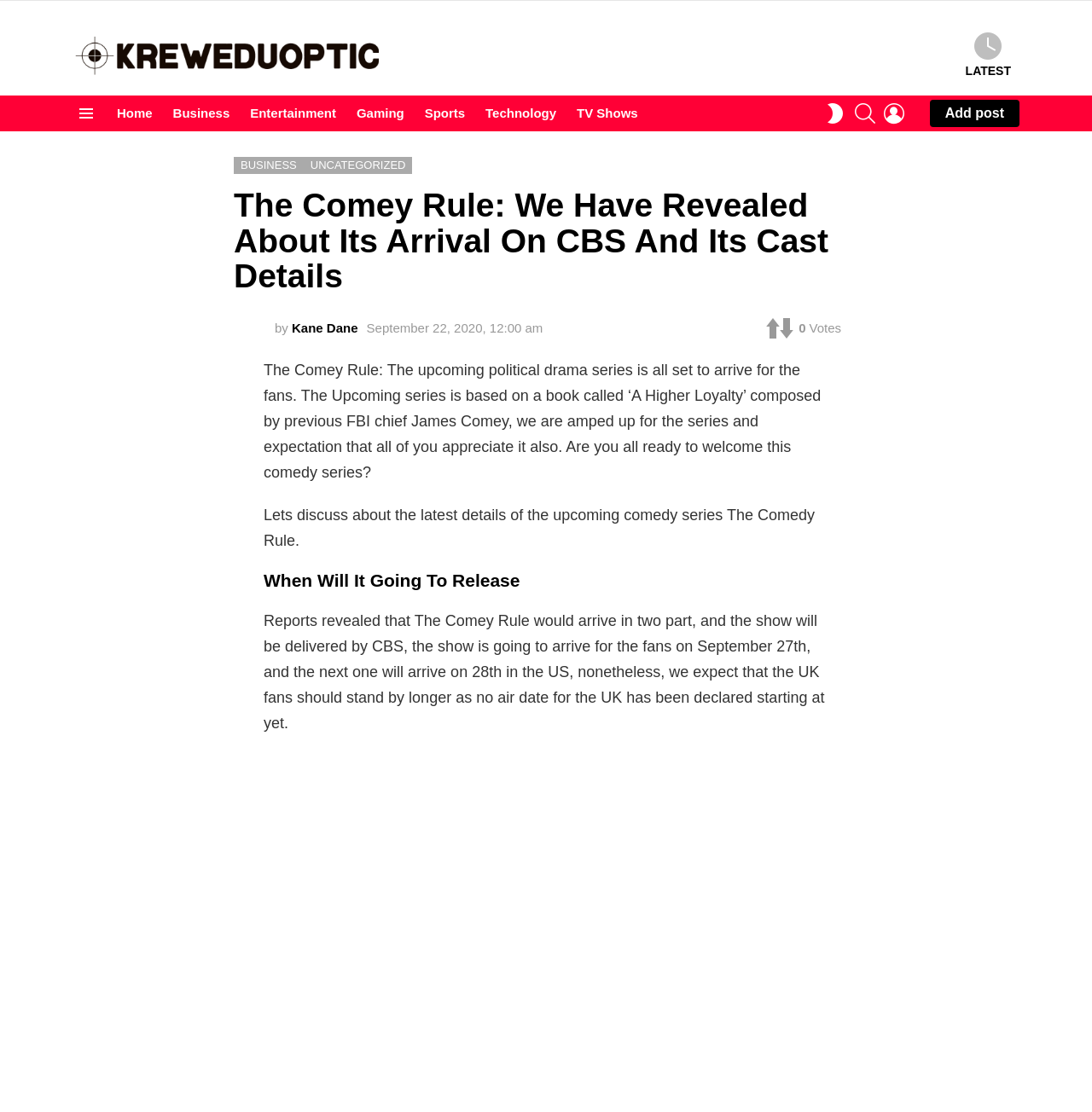What is the name of the author of the article?
Using the information from the image, provide a comprehensive answer to the question.

The answer can be found in the article's byline, which states 'by Kane Dane Kane Dane'. This byline is located below the article's heading and provides information about the author's name.